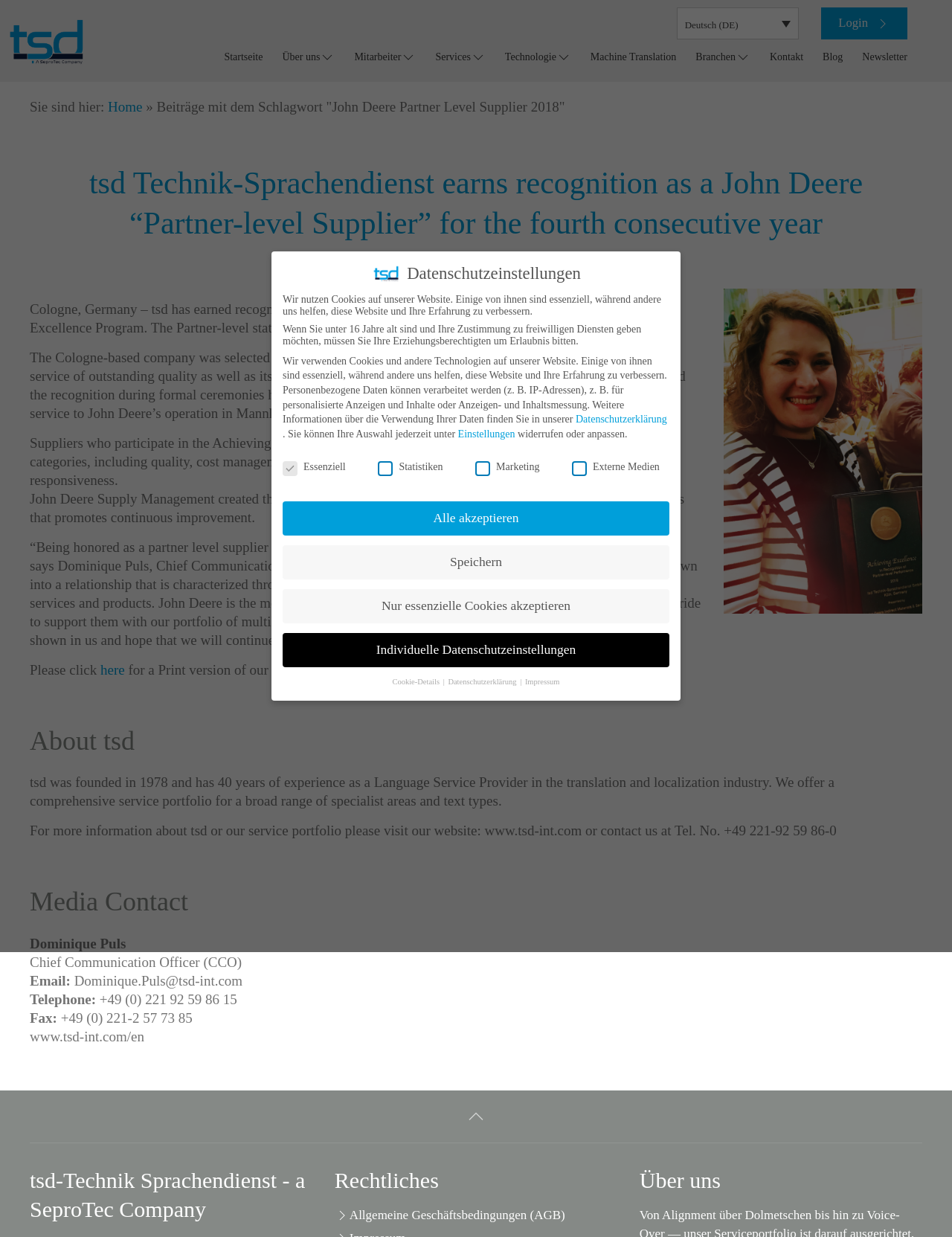Please identify the bounding box coordinates of the area I need to click to accomplish the following instruction: "Click the Login button".

[0.863, 0.006, 0.953, 0.032]